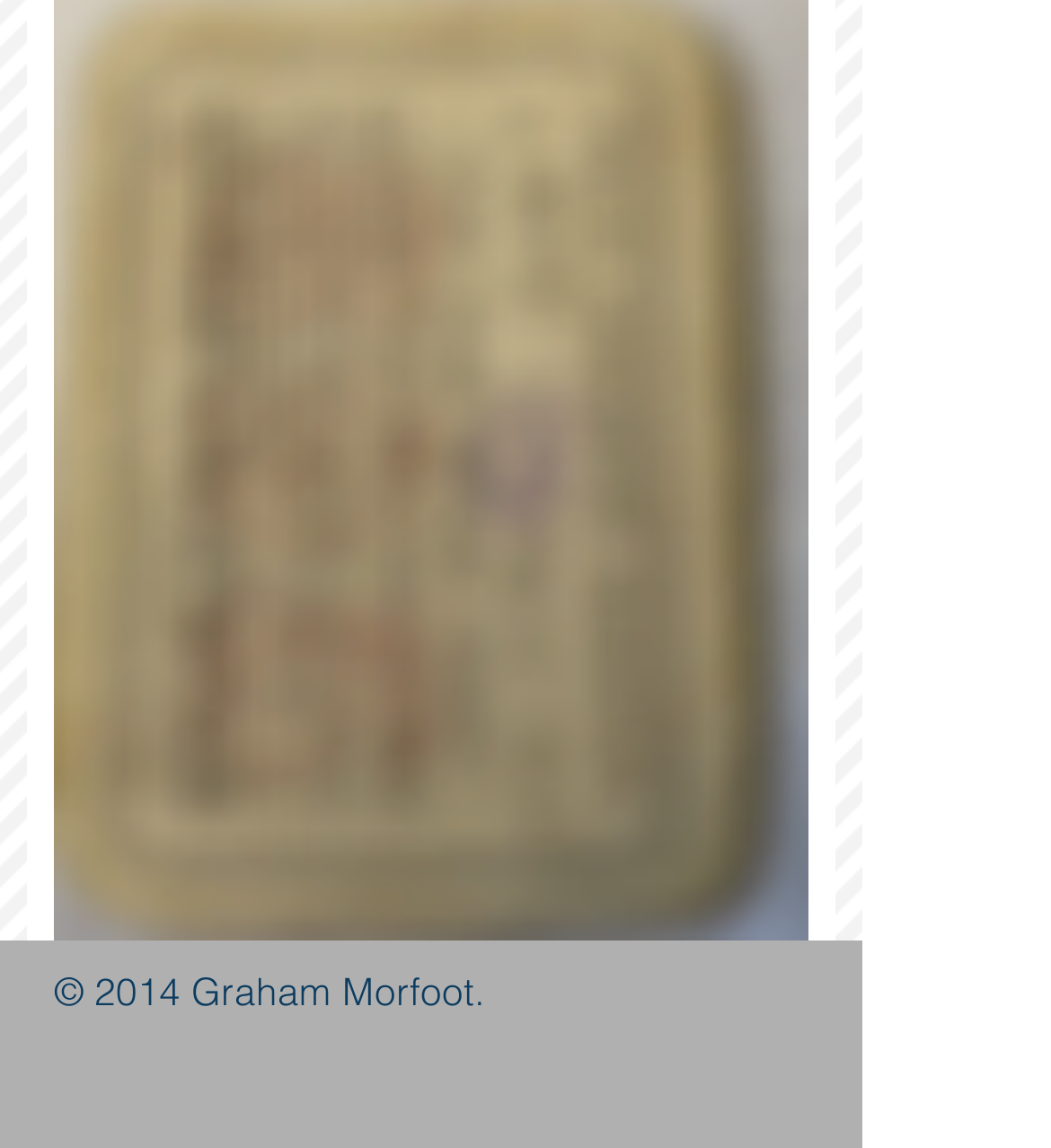Look at the image and write a detailed answer to the question: 
How many social media links are there?

The social media links are located at the bottom of the webpage, and they are Facebook, Twitter, Google, and RSS, which makes a total of 4 links.